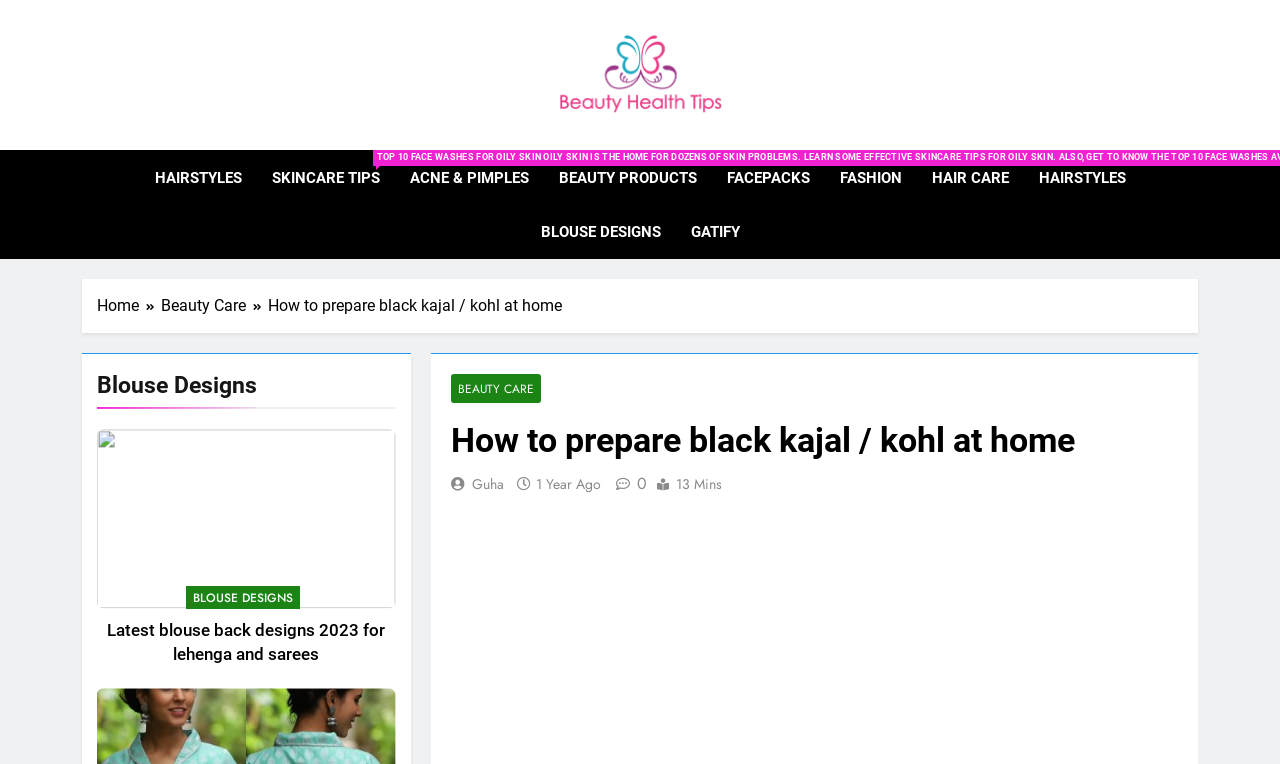Please examine the image and answer the question with a detailed explanation:
What is the time duration mentioned in the article?

The time duration mentioned in the article is 13 minutes, which is likely the time it takes to read or complete the tutorial on preparing black kajal or kohl at home.